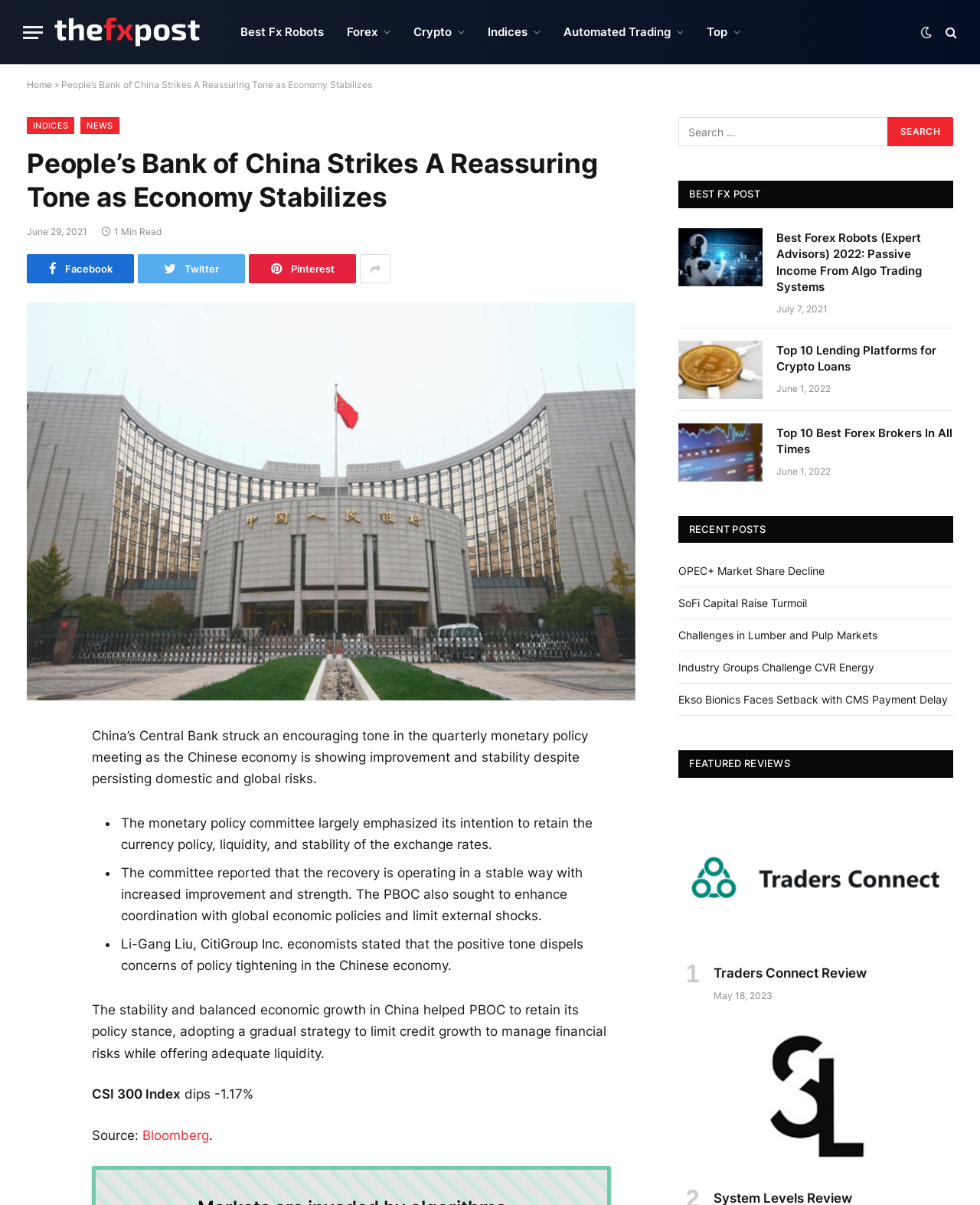Provide the bounding box coordinates for the UI element that is described as: "OPEC+ Market Share Decline".

[0.692, 0.468, 0.841, 0.479]